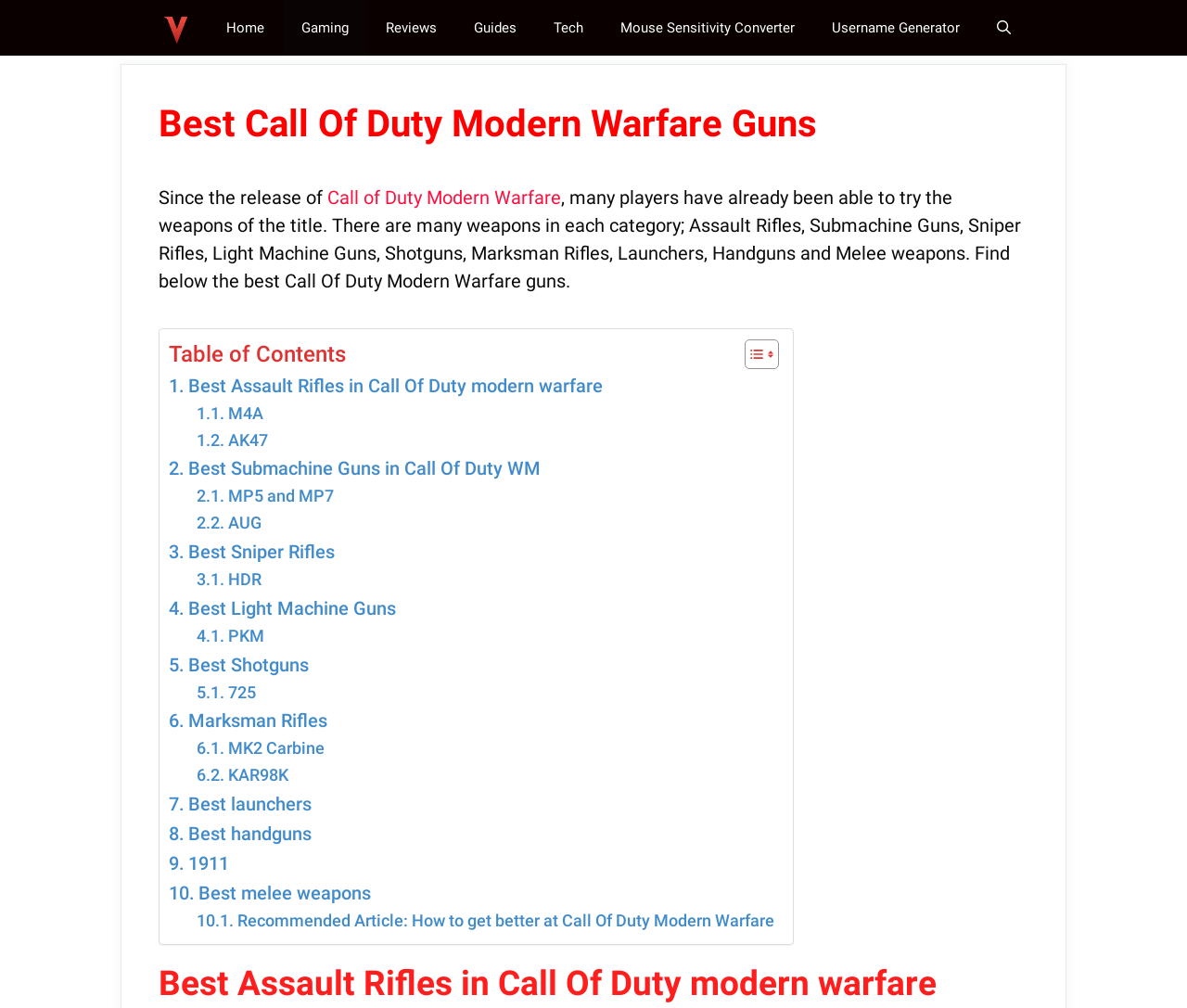Indicate the bounding box coordinates of the element that must be clicked to execute the instruction: "Toggle the Table of Content". The coordinates should be given as four float numbers between 0 and 1, i.e., [left, top, right, bottom].

[0.615, 0.336, 0.652, 0.367]